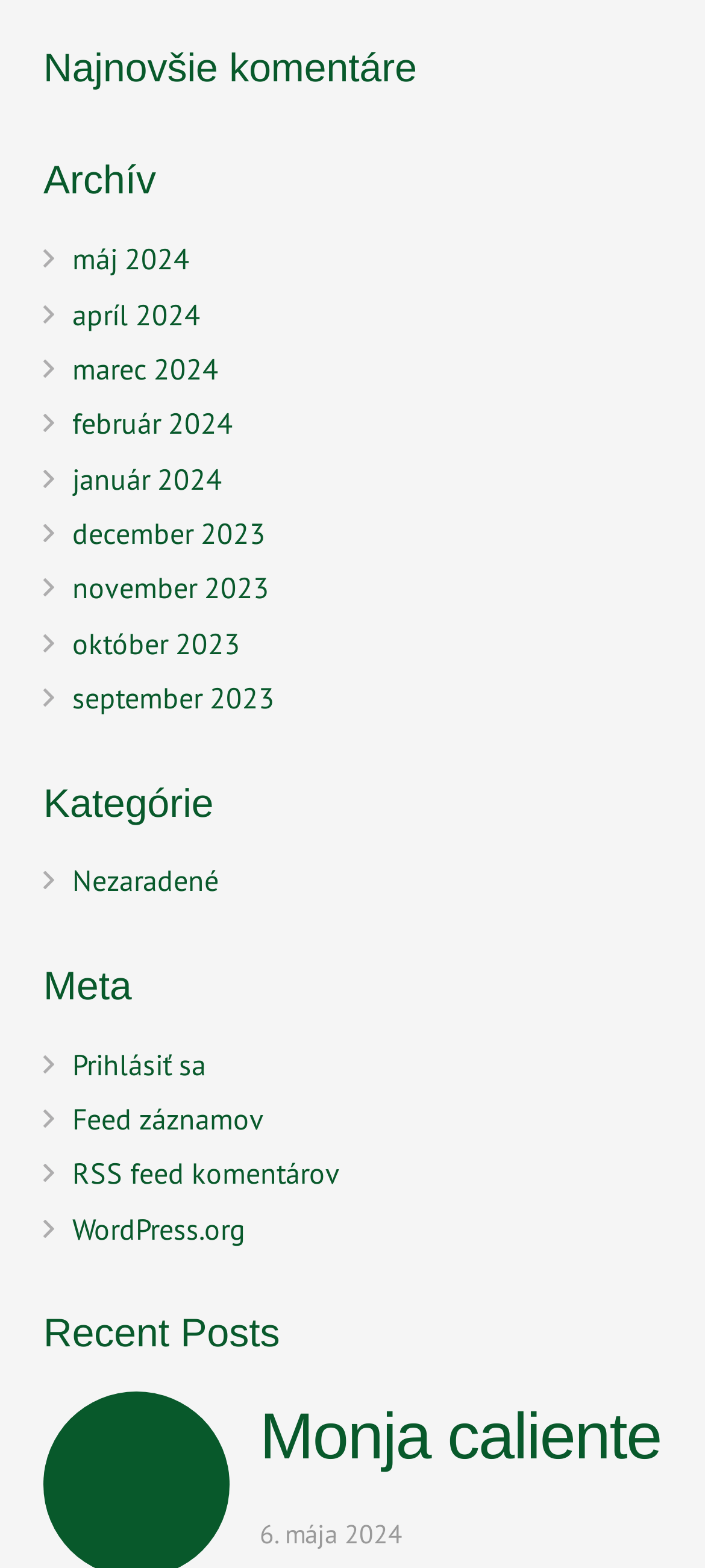Locate the bounding box coordinates of the element's region that should be clicked to carry out the following instruction: "Login to the website". The coordinates need to be four float numbers between 0 and 1, i.e., [left, top, right, bottom].

[0.103, 0.667, 0.292, 0.69]